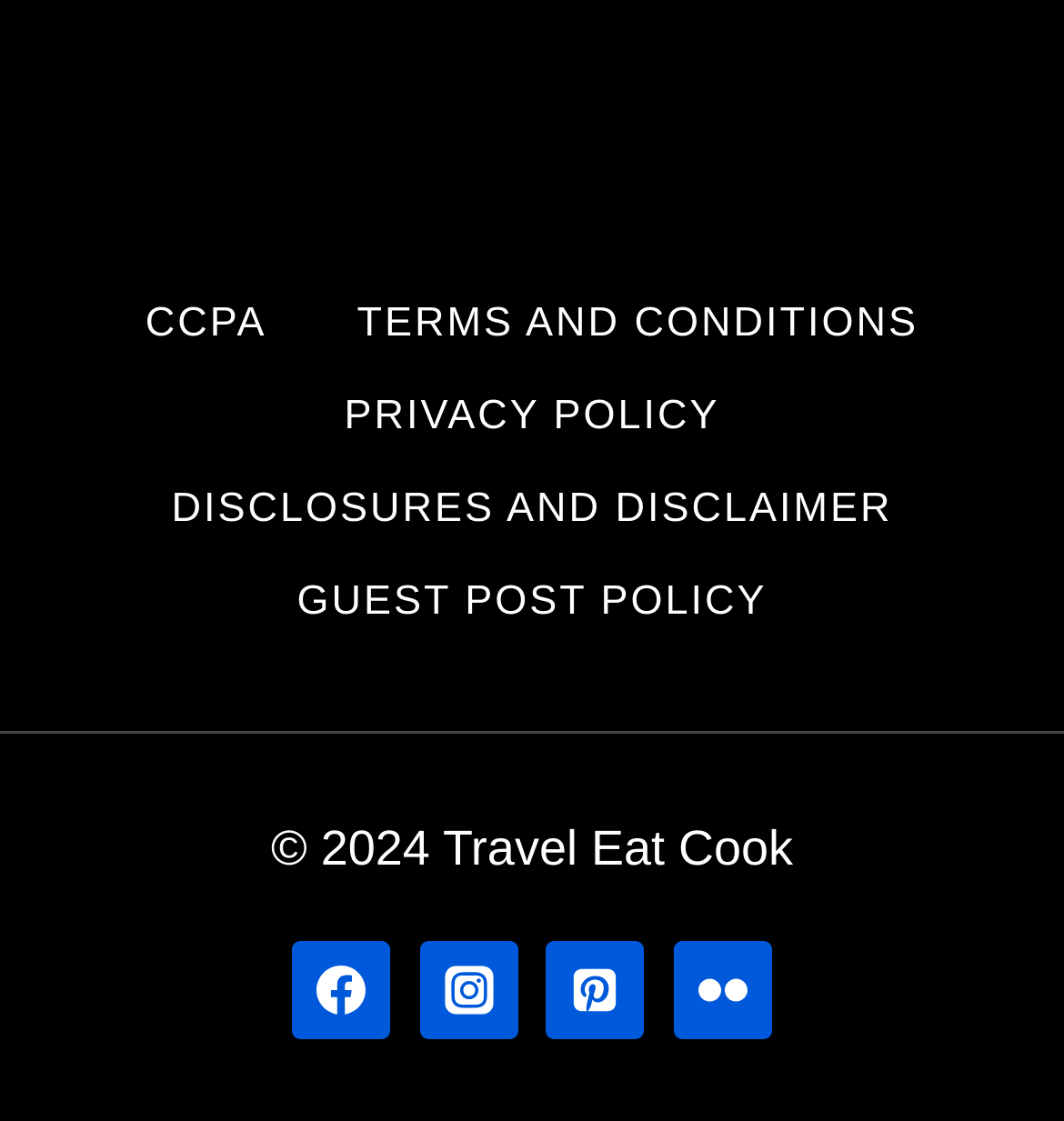Refer to the element description Flicker and identify the corresponding bounding box in the screenshot. Format the coordinates as (top-left x, top-left y, bottom-right x, bottom-right y) with values in the range of 0 to 1.

[0.634, 0.838, 0.726, 0.926]